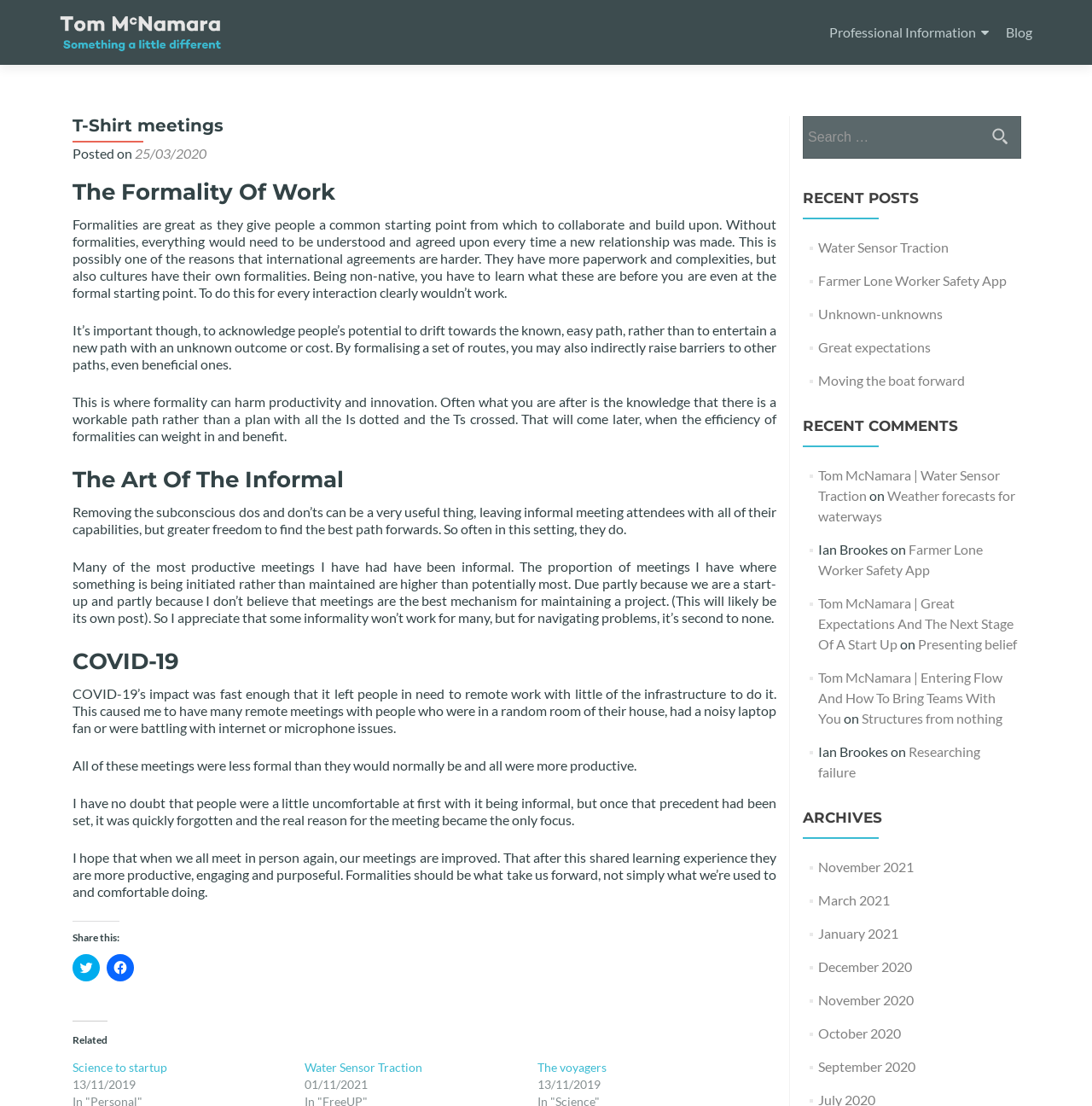Find the bounding box coordinates for the HTML element described as: "parent_node: Search for: value="Search"". The coordinates should consist of four float values between 0 and 1, i.e., [left, top, right, bottom].

[0.898, 0.105, 0.934, 0.14]